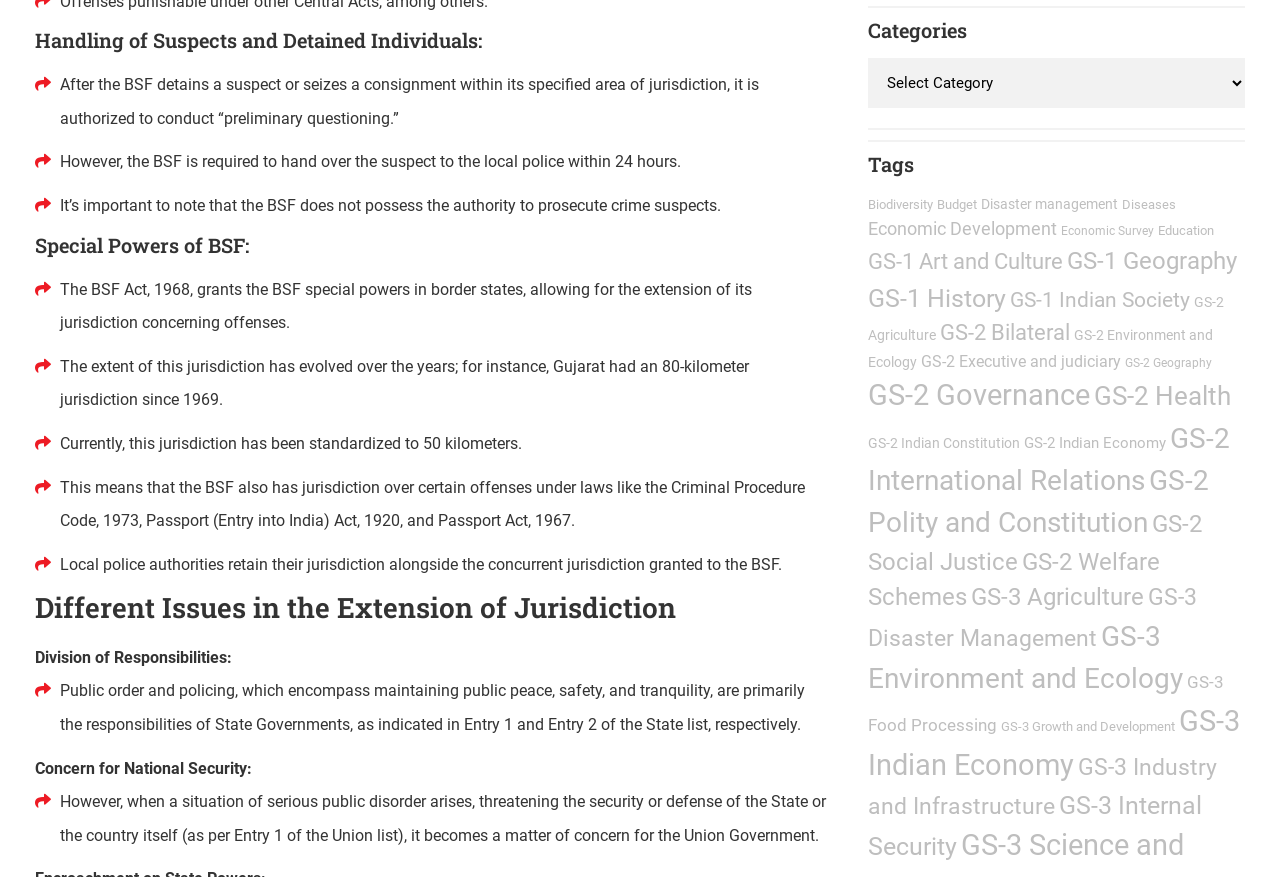Review the image closely and give a comprehensive answer to the question: What is the current jurisdiction of BSF in kilometers?

The extent of the BSF's jurisdiction has evolved over the years, and currently, it has been standardized to 50 kilometers.